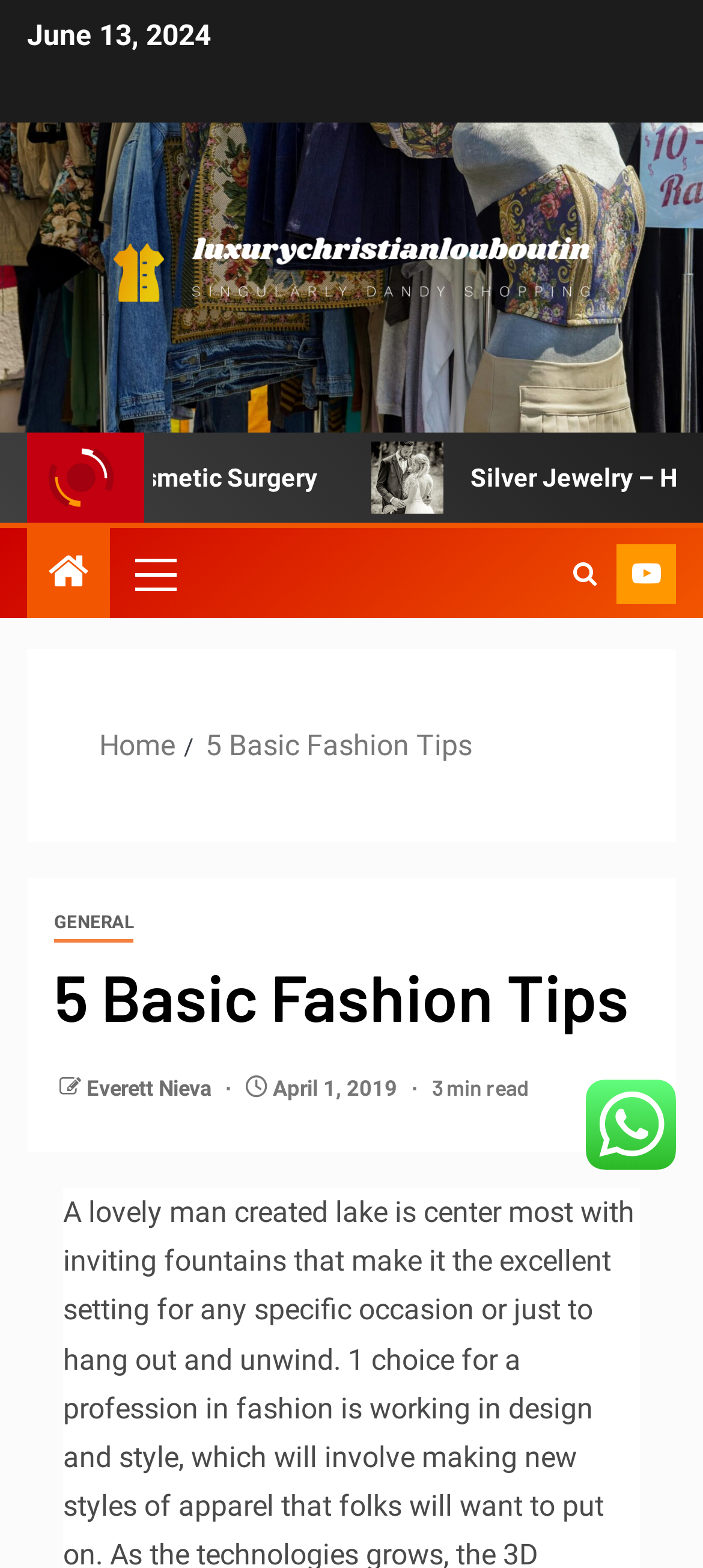How long does it take to read the article?
Please answer the question with as much detail as possible using the screenshot.

I found the reading time of the article by looking at the static text element with the content '3 min read' which is located at the bottom of the webpage.